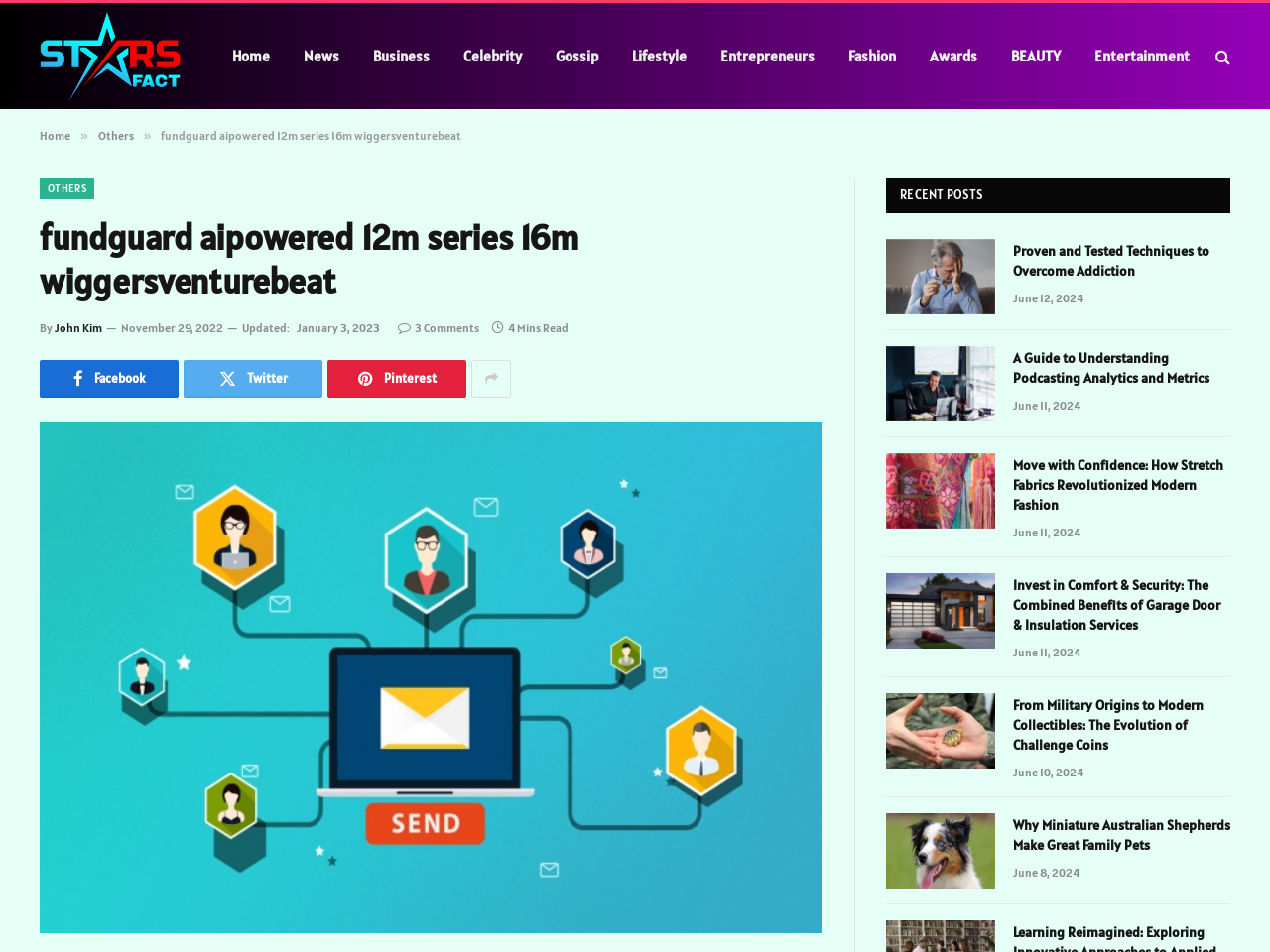Identify and provide the text content of the webpage's primary headline.

fundguard aipowered 12m series 16m wiggersventurebeat